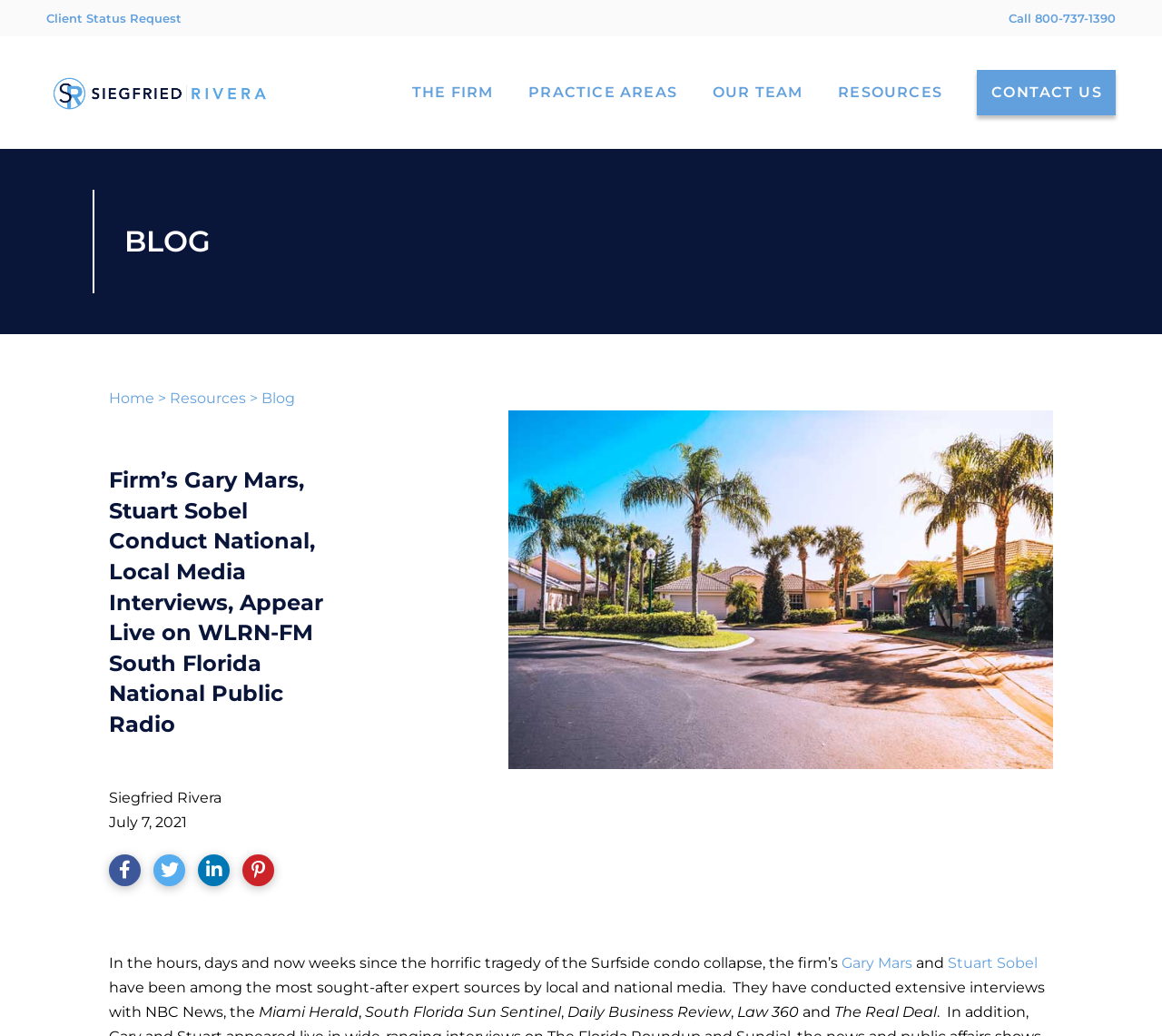Give a detailed account of the webpage.

This webpage appears to be a news article or blog post from a law firm's website. At the top, there is a logo on the left side, accompanied by a navigation menu with links to "THE FIRM", "PRACTICE AREAS", "OUR TEAM", "RESOURCES", and "CONTACT US". Below the navigation menu, there is a heading that reads "Firm’s Gary Mars, Stuart Sobel Conduct National, Local Media Interviews, Appear Live on WLRN-FM South Florida National Public Radio".

The main content of the webpage is a news article that discusses the firm's experts, Gary Mars and Stuart Sobel, who have been conducting media interviews regarding the Surfside condo collapse. The article mentions that they have been sought after by local and national media outlets, including NBC News, the Miami Herald, South Florida Sun Sentinel, Daily Business Review, Law 360, and The Real Deal.

On the right side of the webpage, there is a section with links to "Home", "Resources", "Blog", and other pages. There is also an image located below the navigation menu, which takes up a significant portion of the webpage.

At the bottom of the webpage, there are several links to social media platforms, represented by icons. Overall, the webpage has a simple and organized layout, with a focus on presenting the news article and providing easy access to other pages on the website.